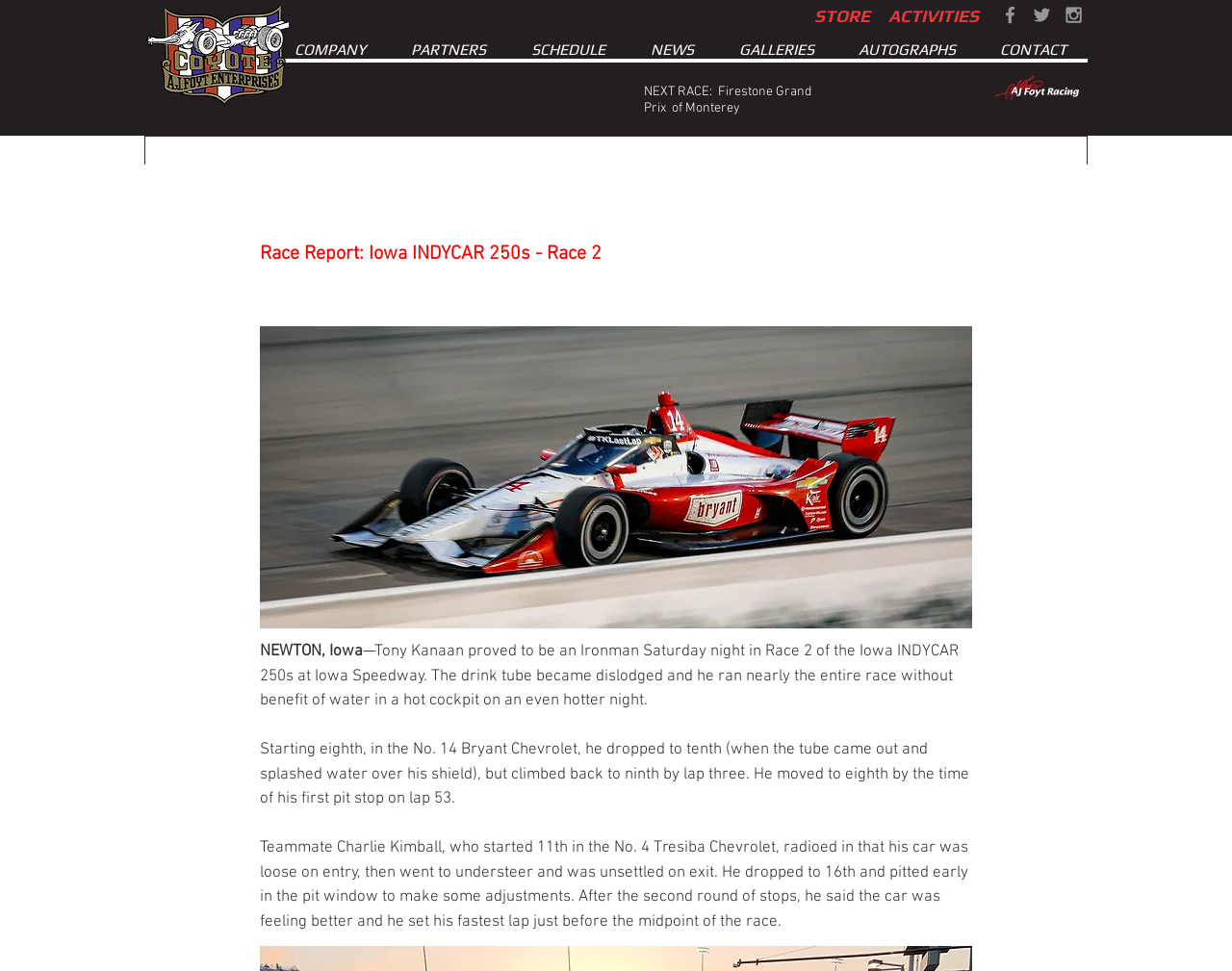Please provide a comprehensive answer to the question based on the screenshot: What is the name of the company?

I inferred the company name by looking at the image element with the src 'ajfr.png' which is likely a logo, and the context of the webpage which appears to be about a racing team or event.